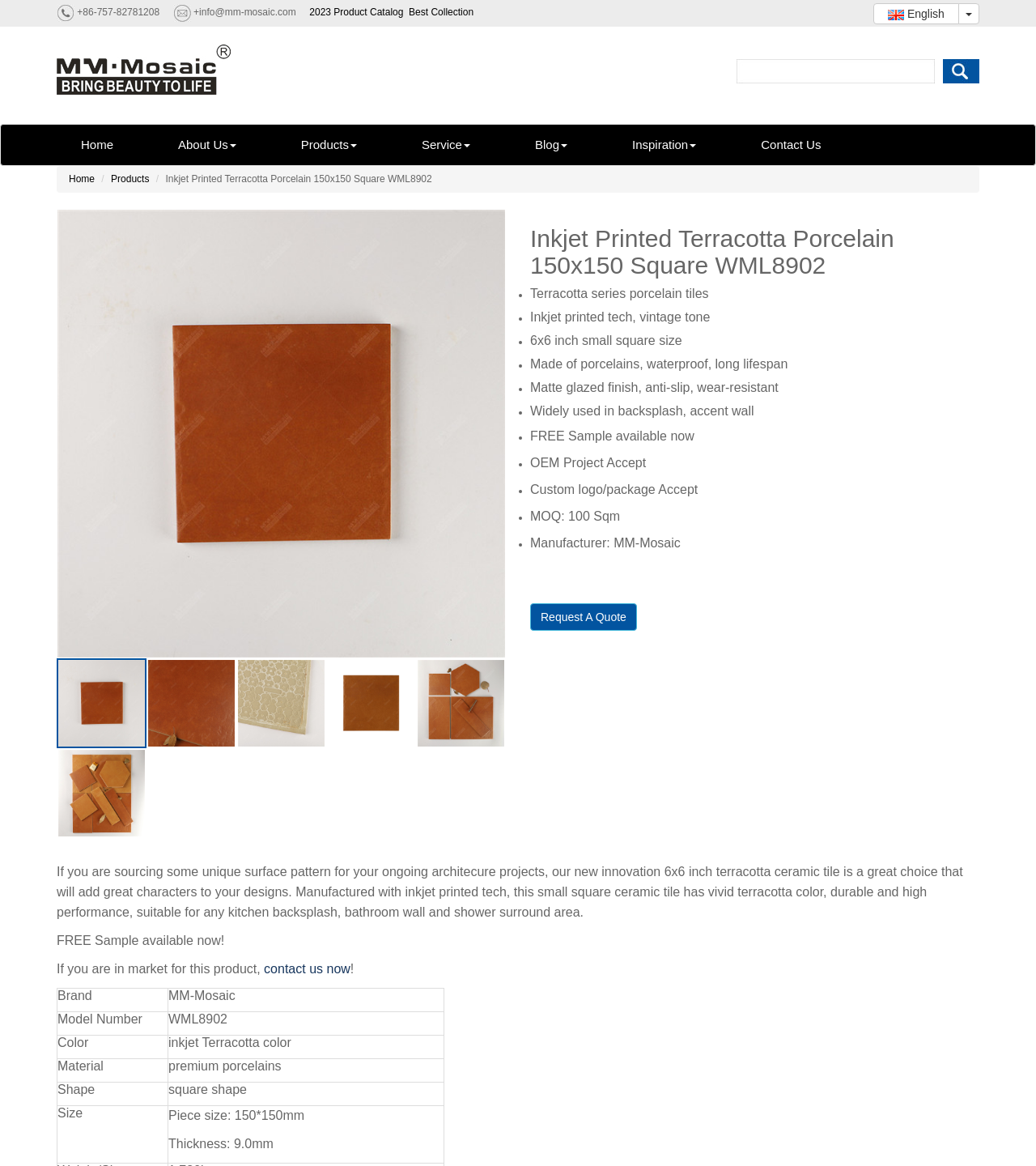Provide the bounding box coordinates of the area you need to click to execute the following instruction: "View 2023 Product Catalog".

[0.299, 0.006, 0.389, 0.015]